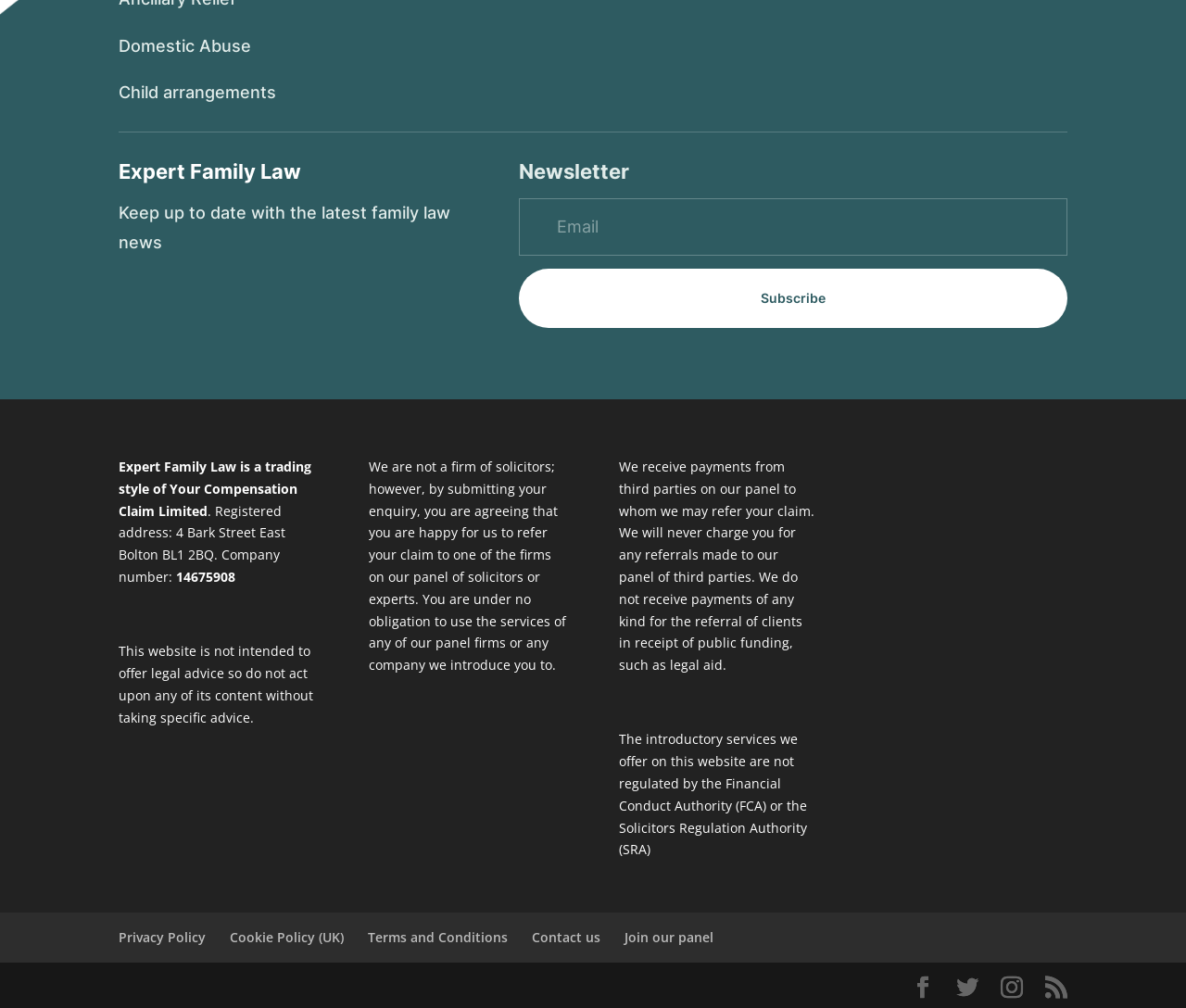Provide the bounding box coordinates in the format (top-left x, top-left y, bottom-right x, bottom-right y). All values are floating point numbers between 0 and 1. Determine the bounding box coordinate of the UI element described as: Privacy Policy

[0.1, 0.921, 0.173, 0.939]